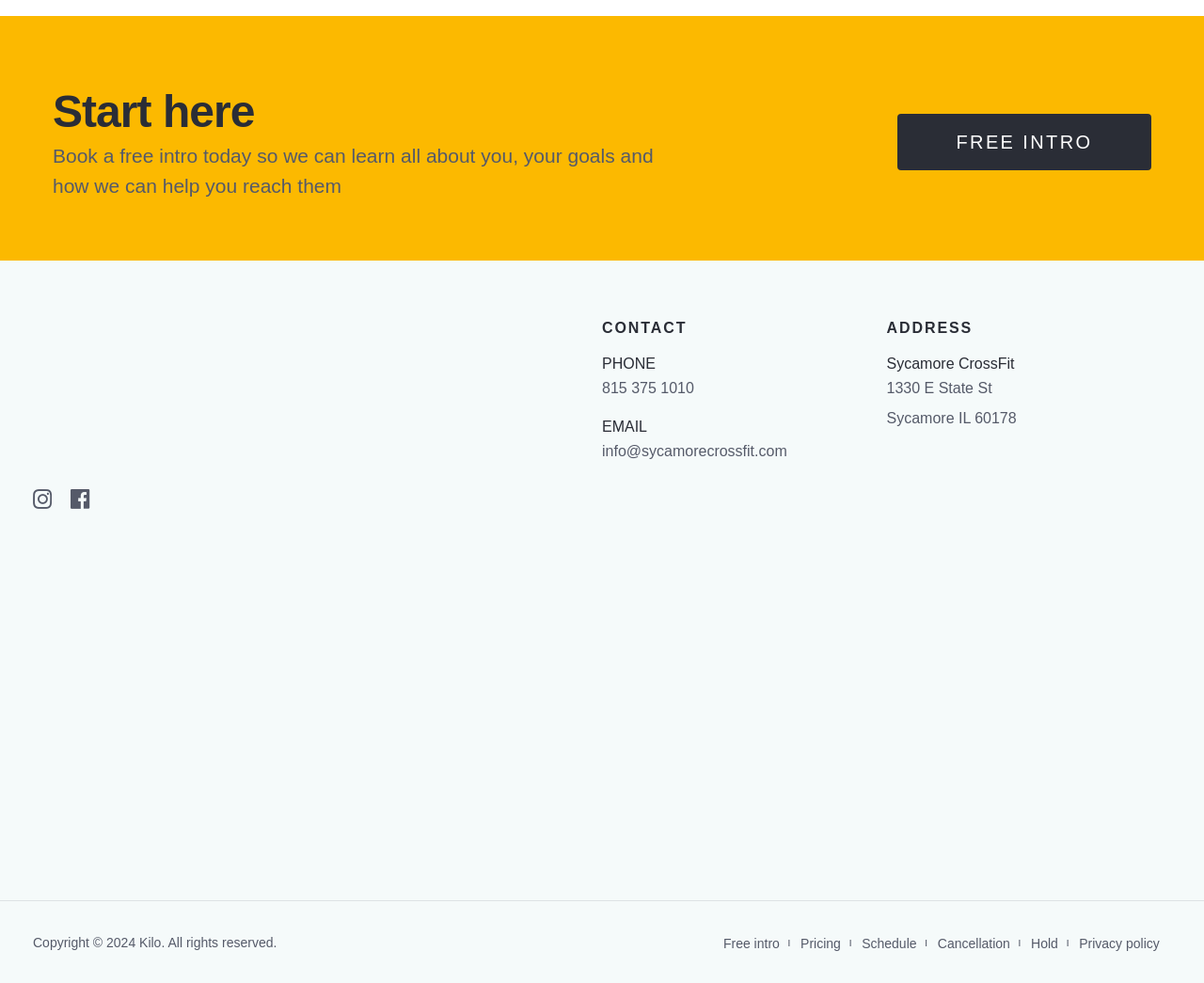Please mark the bounding box coordinates of the area that should be clicked to carry out the instruction: "Book a free intro today".

[0.044, 0.148, 0.543, 0.2]